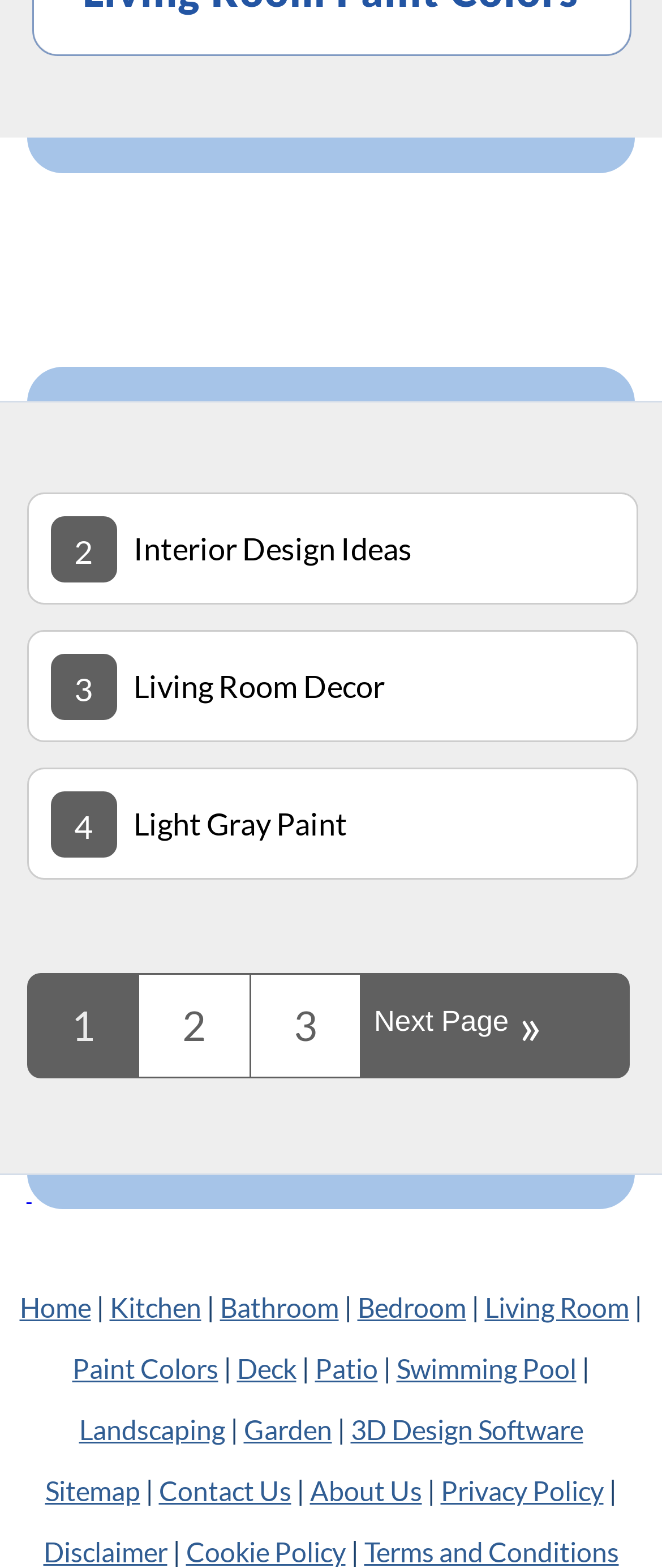Please find the bounding box coordinates of the element that you should click to achieve the following instruction: "Go to Living Room Decor". The coordinates should be presented as four float numbers between 0 and 1: [left, top, right, bottom].

[0.04, 0.402, 0.96, 0.473]